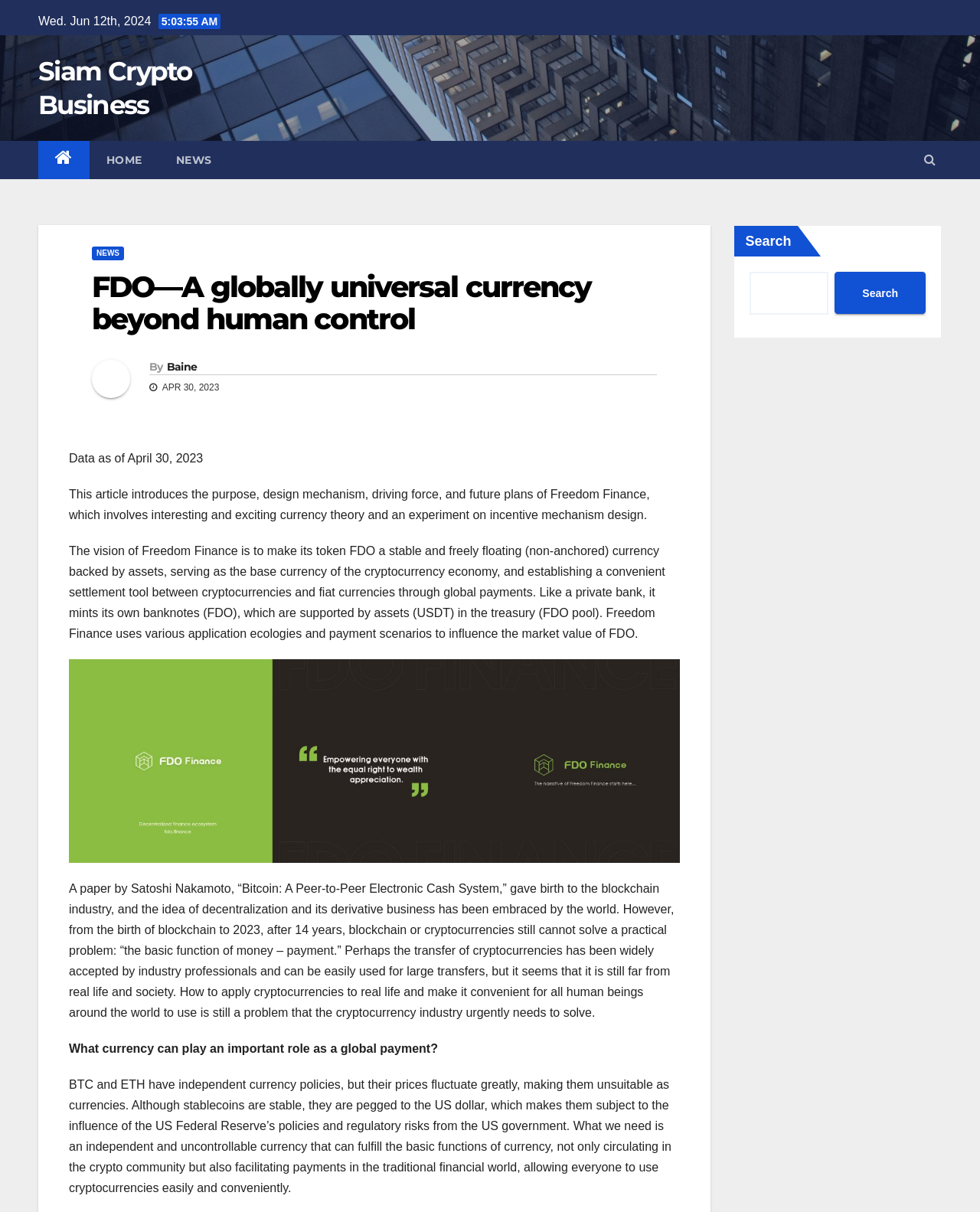Please determine the bounding box coordinates of the area that needs to be clicked to complete this task: 'Go to NEWS page'. The coordinates must be four float numbers between 0 and 1, formatted as [left, top, right, bottom].

[0.162, 0.116, 0.233, 0.148]